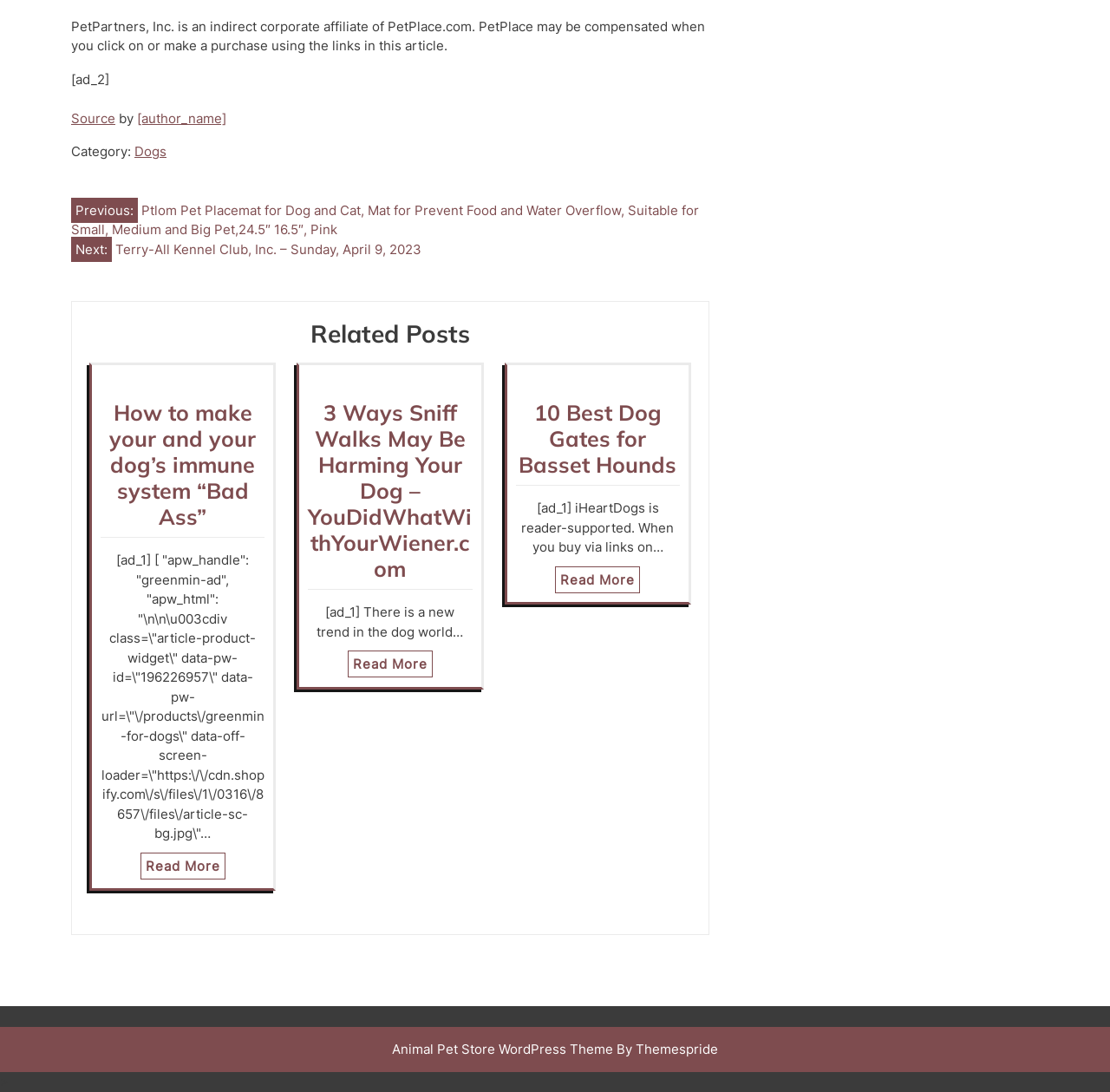What is the name of the company mentioned at the top?
Respond with a short answer, either a single word or a phrase, based on the image.

PetPartners, Inc.